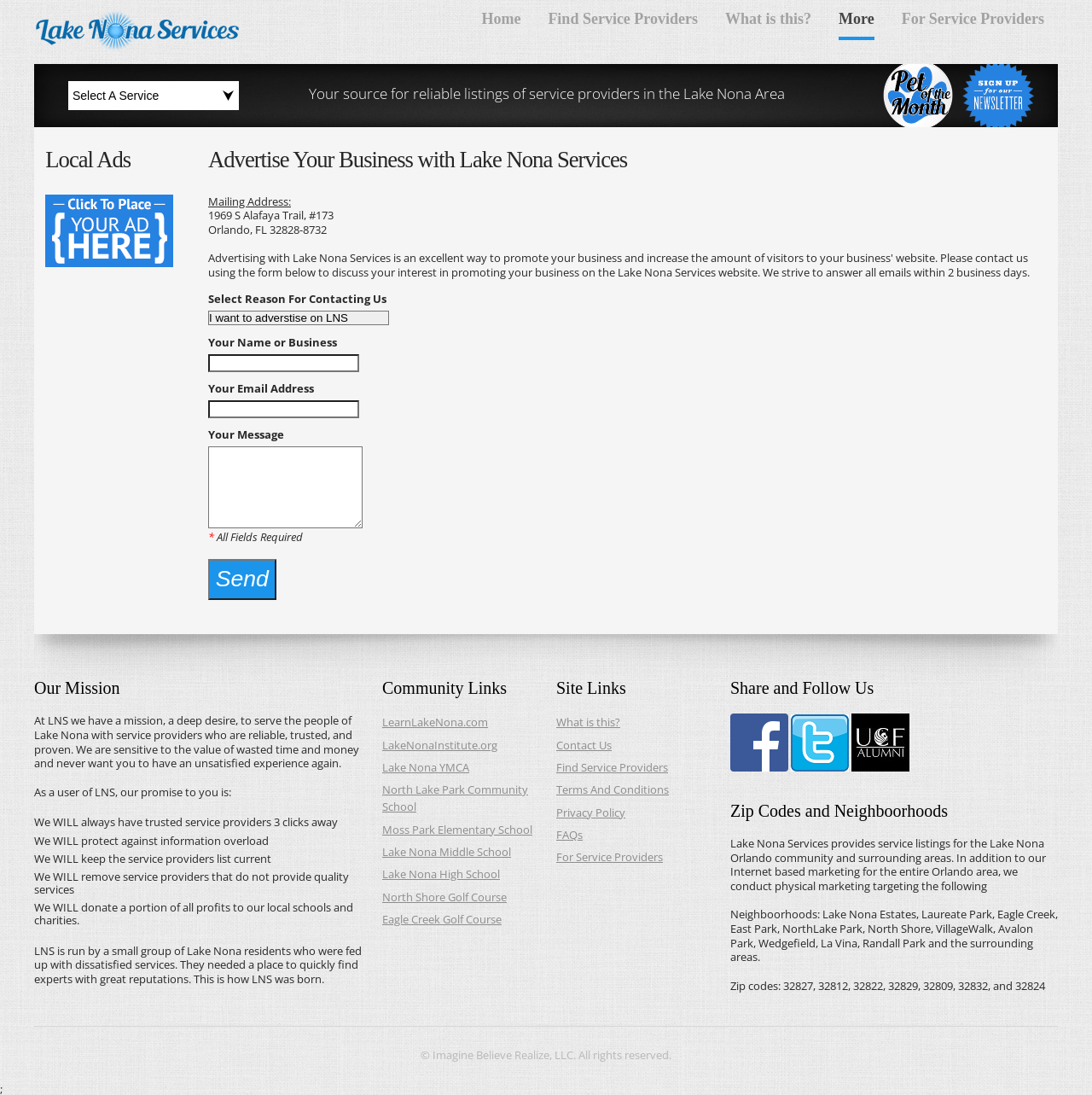Find the bounding box coordinates of the clickable area required to complete the following action: "Learn more about Lake Nona Services".

[0.031, 0.035, 0.222, 0.049]